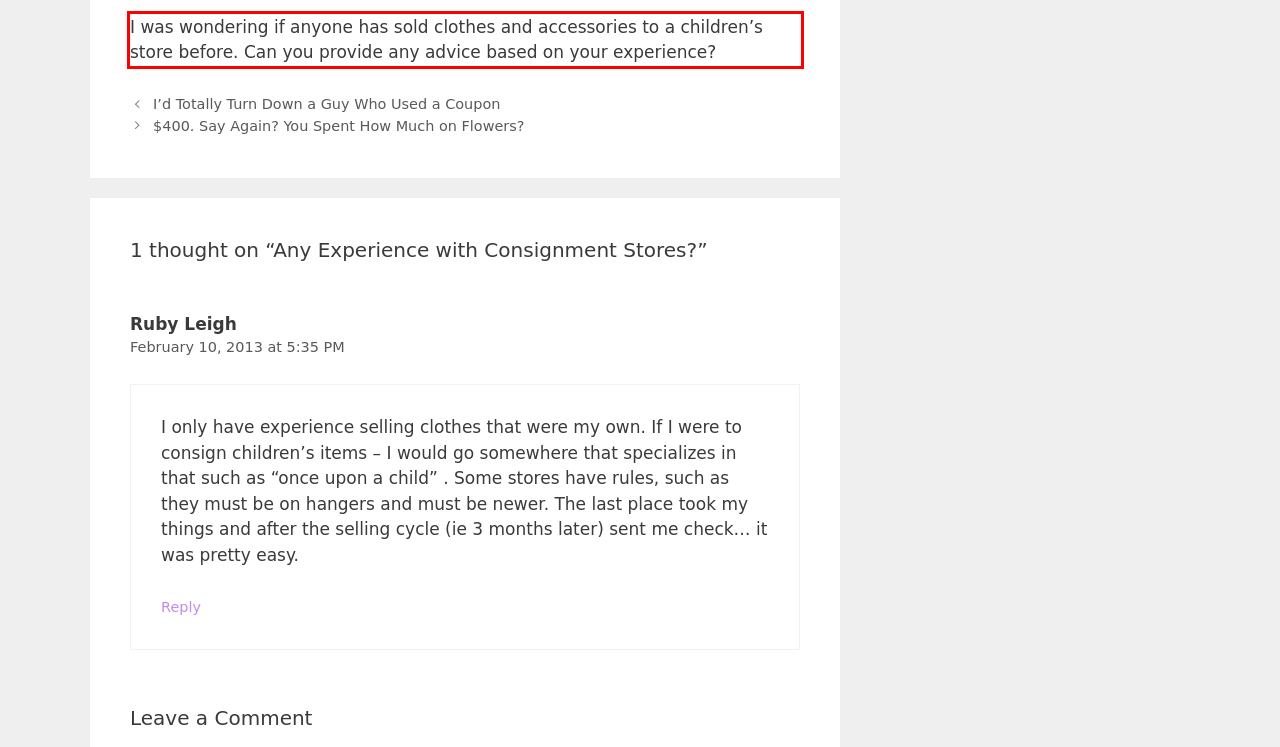The screenshot you have been given contains a UI element surrounded by a red rectangle. Use OCR to read and extract the text inside this red rectangle.

I was wondering if anyone has sold clothes and accessories to a children’s store before. Can you provide any advice based on your experience?